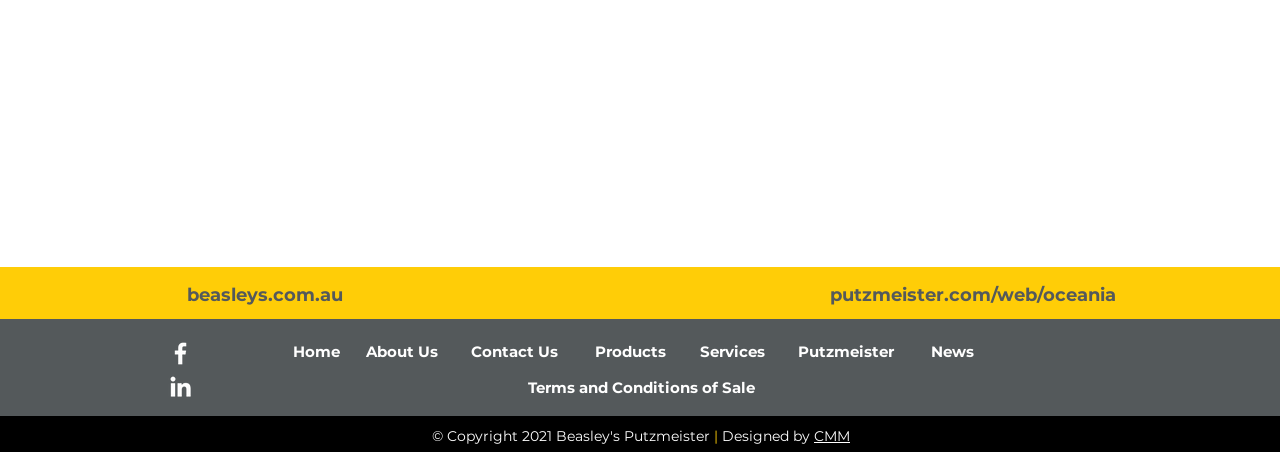How many links are there in the navigation bar?
Please answer the question with as much detail as possible using the screenshot.

I counted the number of links in the navigation bar, which are Home, About Us, Contact Us, Products, Services, Putzmeister, News, Terms and Conditions of Sale, and the link to putzmeister.com/web/oceania, so there are 9 links in the navigation bar.